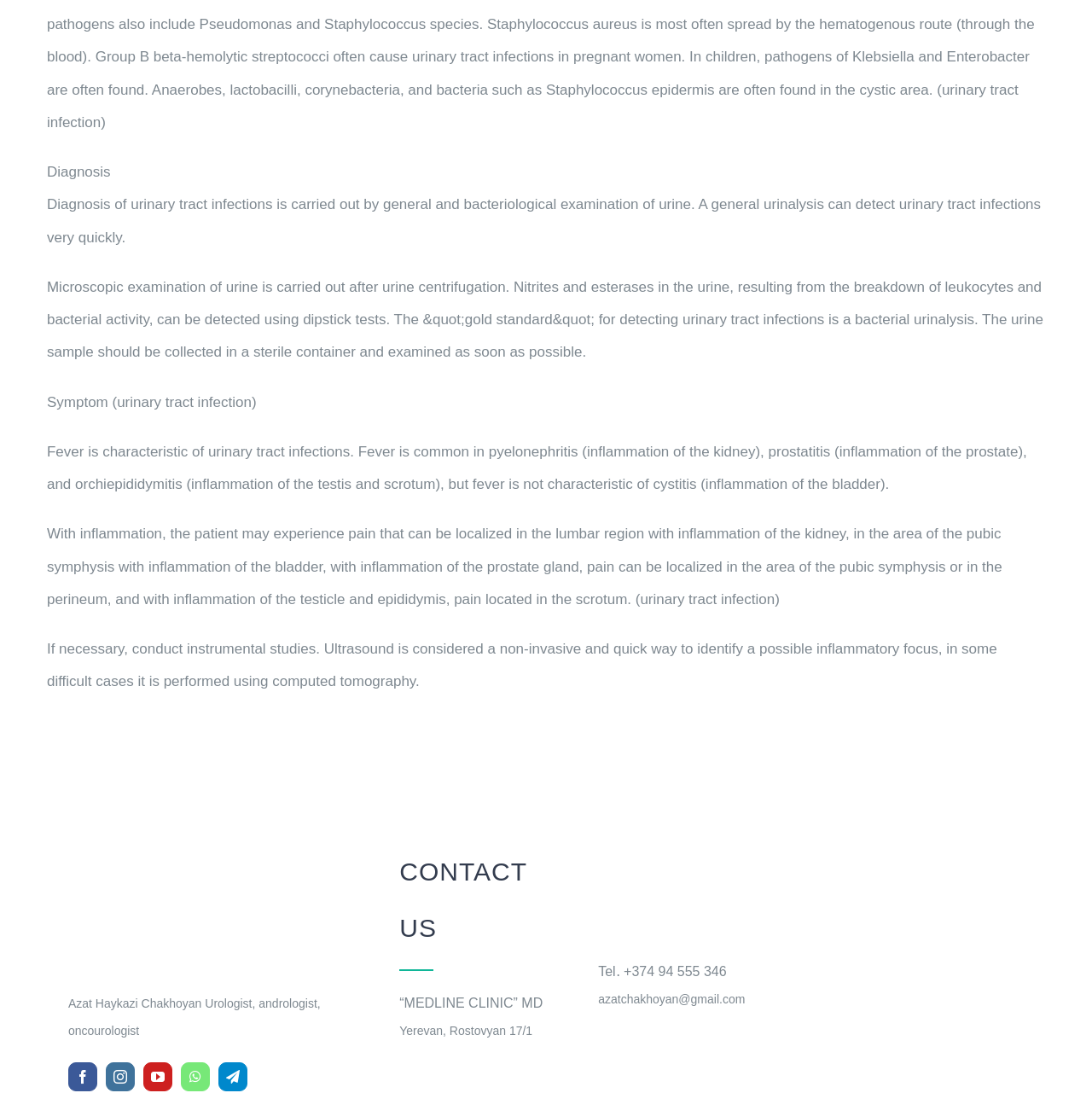Please analyze the image and give a detailed answer to the question:
What is the diagnosis method for urinary tract infections?

The webpage mentions that diagnosis of urinary tract infections is carried out by general and bacteriological examination of urine, which includes a general urinalysis, microscopic examination of urine, and bacterial urinalysis.